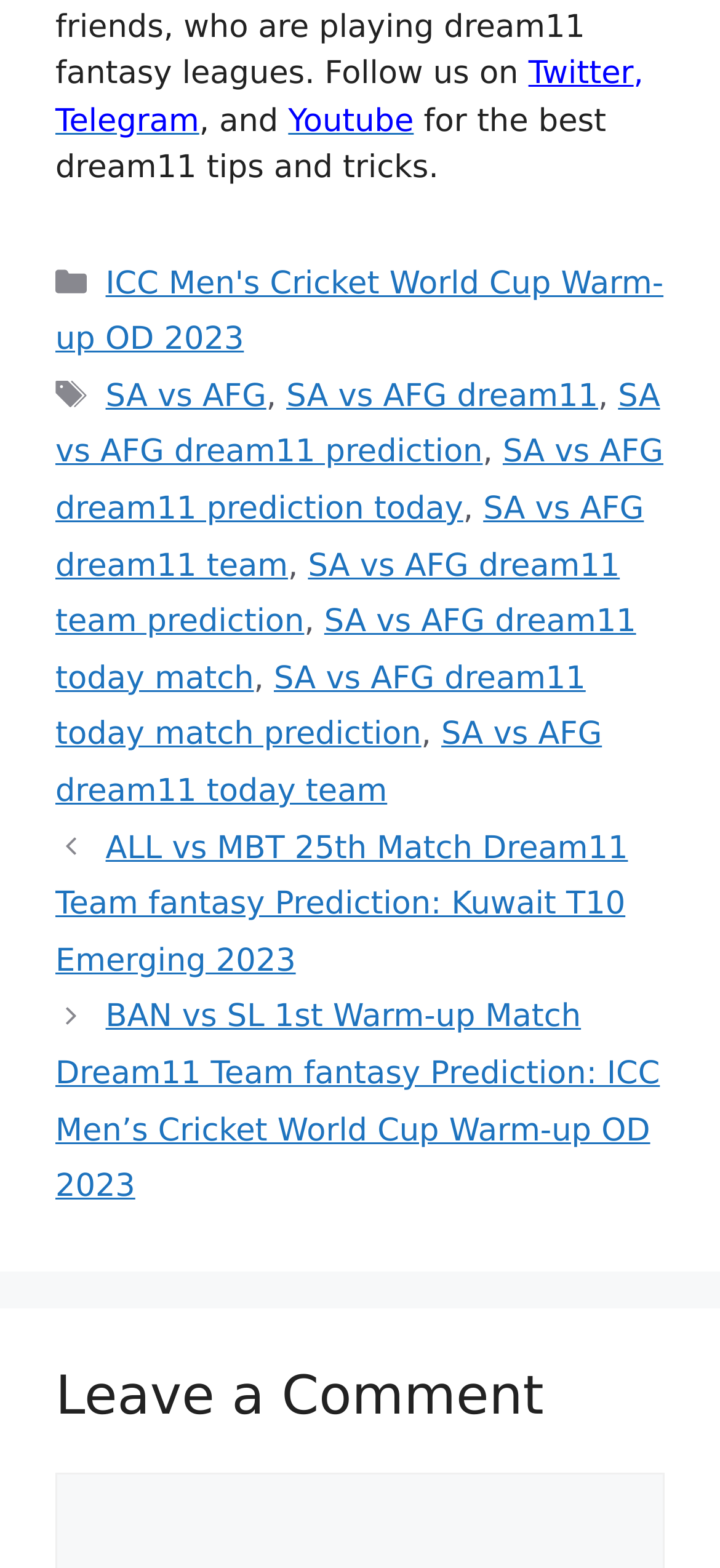Determine the bounding box coordinates for the clickable element required to fulfill the instruction: "Leave a comment". Provide the coordinates as four float numbers between 0 and 1, i.e., [left, top, right, bottom].

[0.077, 0.869, 0.923, 0.915]